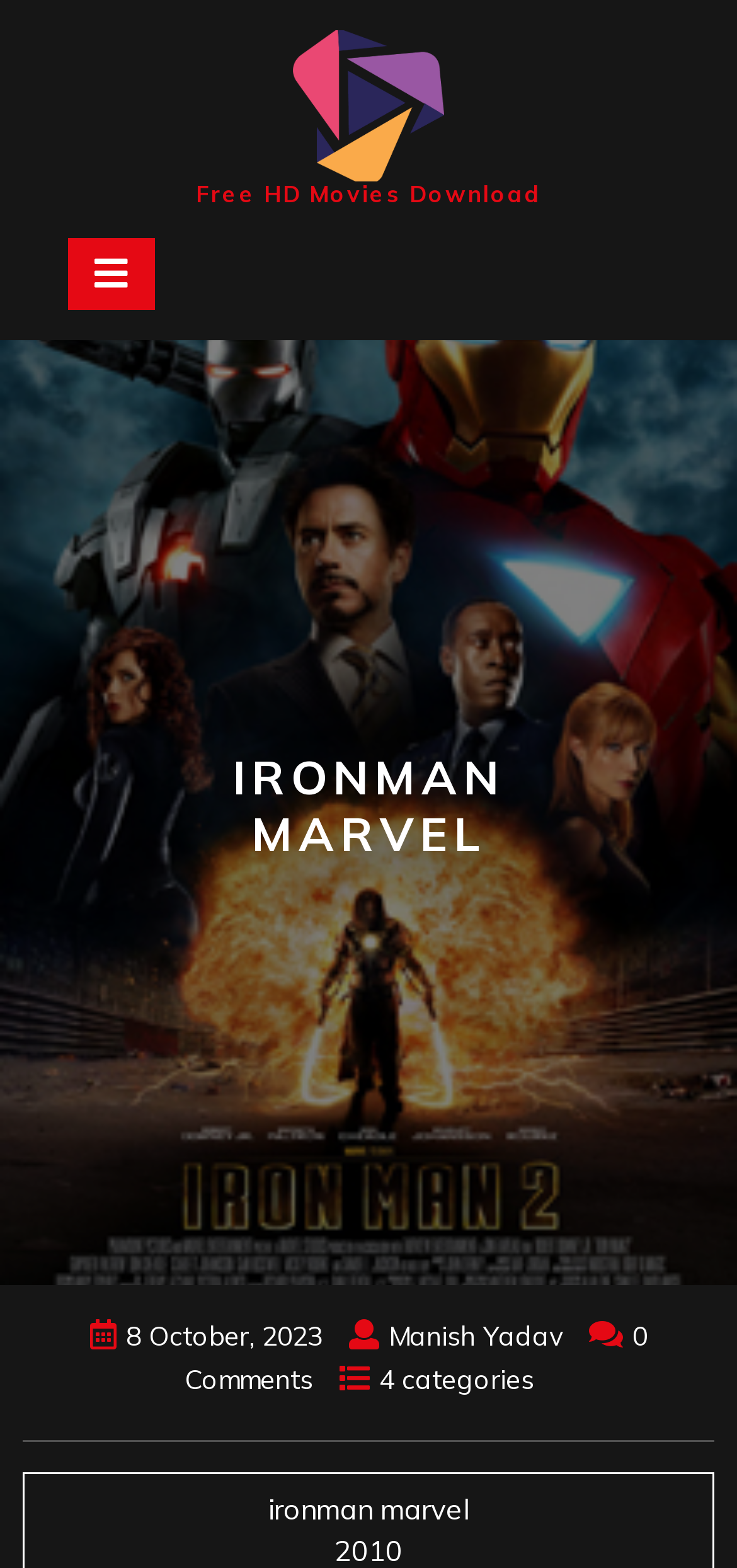Respond with a single word or phrase to the following question: How many comments are there on the IRONMAN MARVEL post?

0